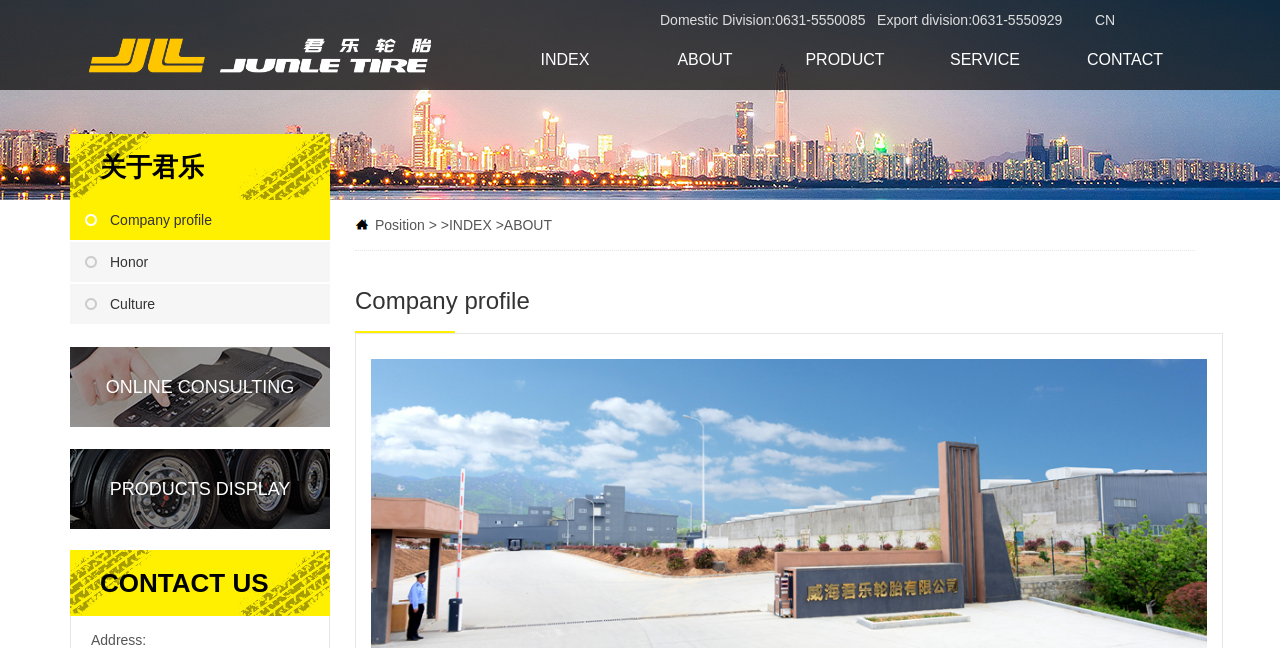Determine the bounding box coordinates of the clickable element to complete this instruction: "Click the 'CN' link". Provide the coordinates in the format of four float numbers between 0 and 1, [left, top, right, bottom].

[0.855, 0.019, 0.871, 0.043]